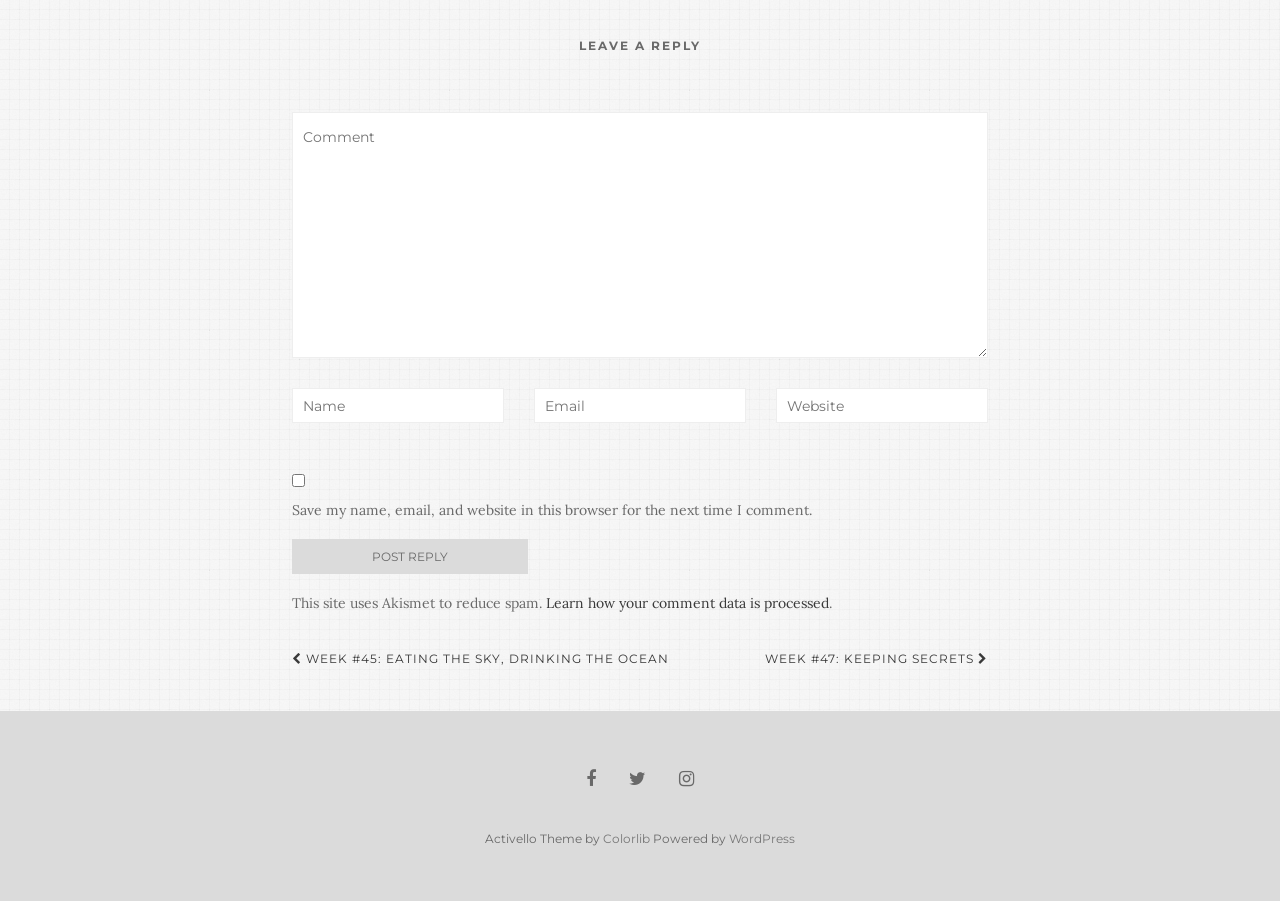Provide the bounding box coordinates of the section that needs to be clicked to accomplish the following instruction: "Submit your reply."

[0.228, 0.599, 0.412, 0.637]